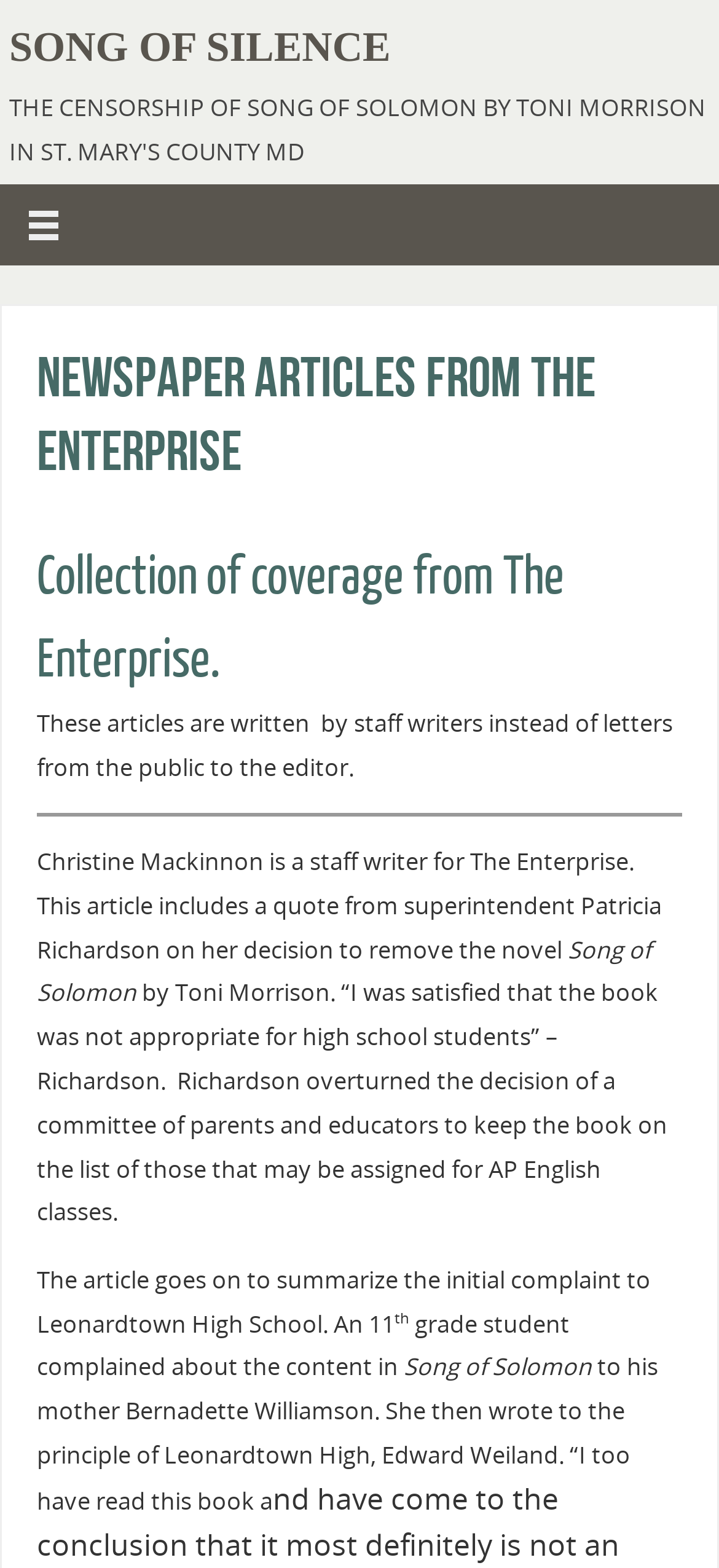Please use the details from the image to answer the following question comprehensively:
Who complained about the content of the novel to the principal of Leonardtown High School?

I found this information by reading the text on the webpage, specifically the sentence 'She then wrote to the principle of Leonardtown High, Edward Weiland.'